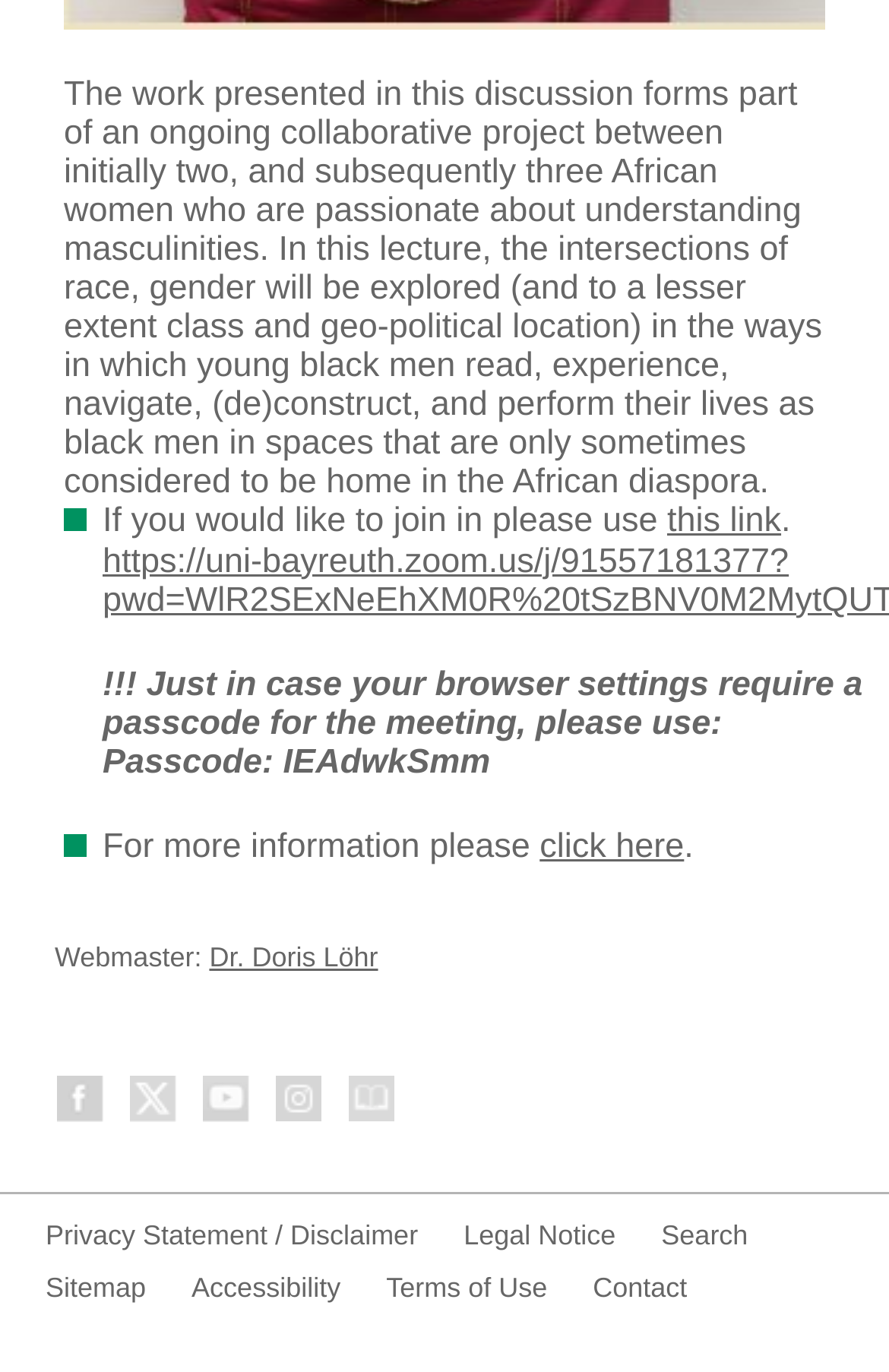Please determine the bounding box coordinates for the UI element described as: "click here".

[0.607, 0.603, 0.77, 0.631]